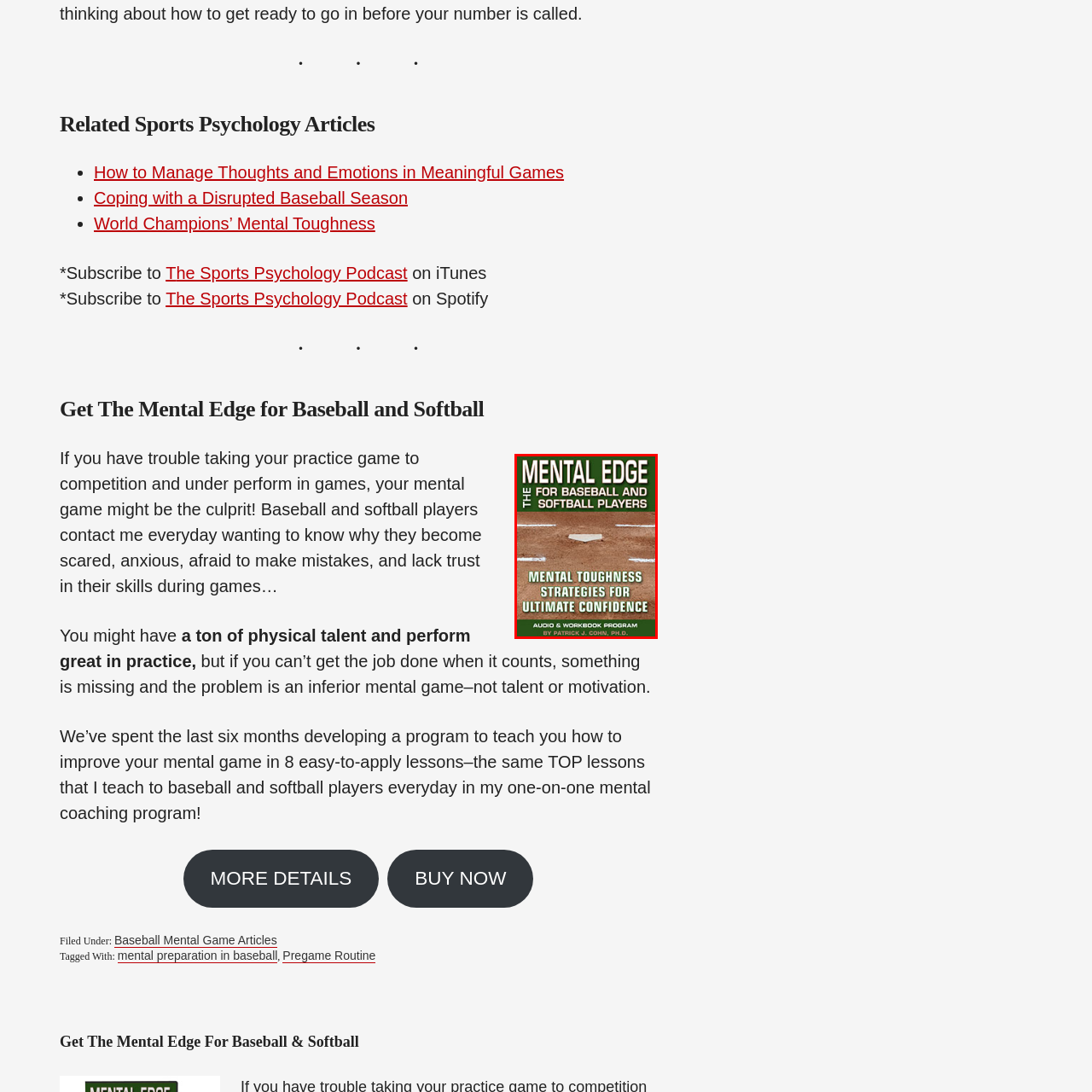Describe extensively the image that is contained within the red box.

The image features the cover of a program titled "Mental Edge for Baseball and Softball Players." It emphasizes building mental toughness and strategies for achieving ultimate confidence on the field. The design prominently showcases the text against a background that features a baseball diamond, reinforcing the connection to the sports audience. This resource, presented as both an audio and workbook program, is authored by Patrick J. Cohn, Ph.D., targeting players who wish to enhance their mental game in baseball and softball.